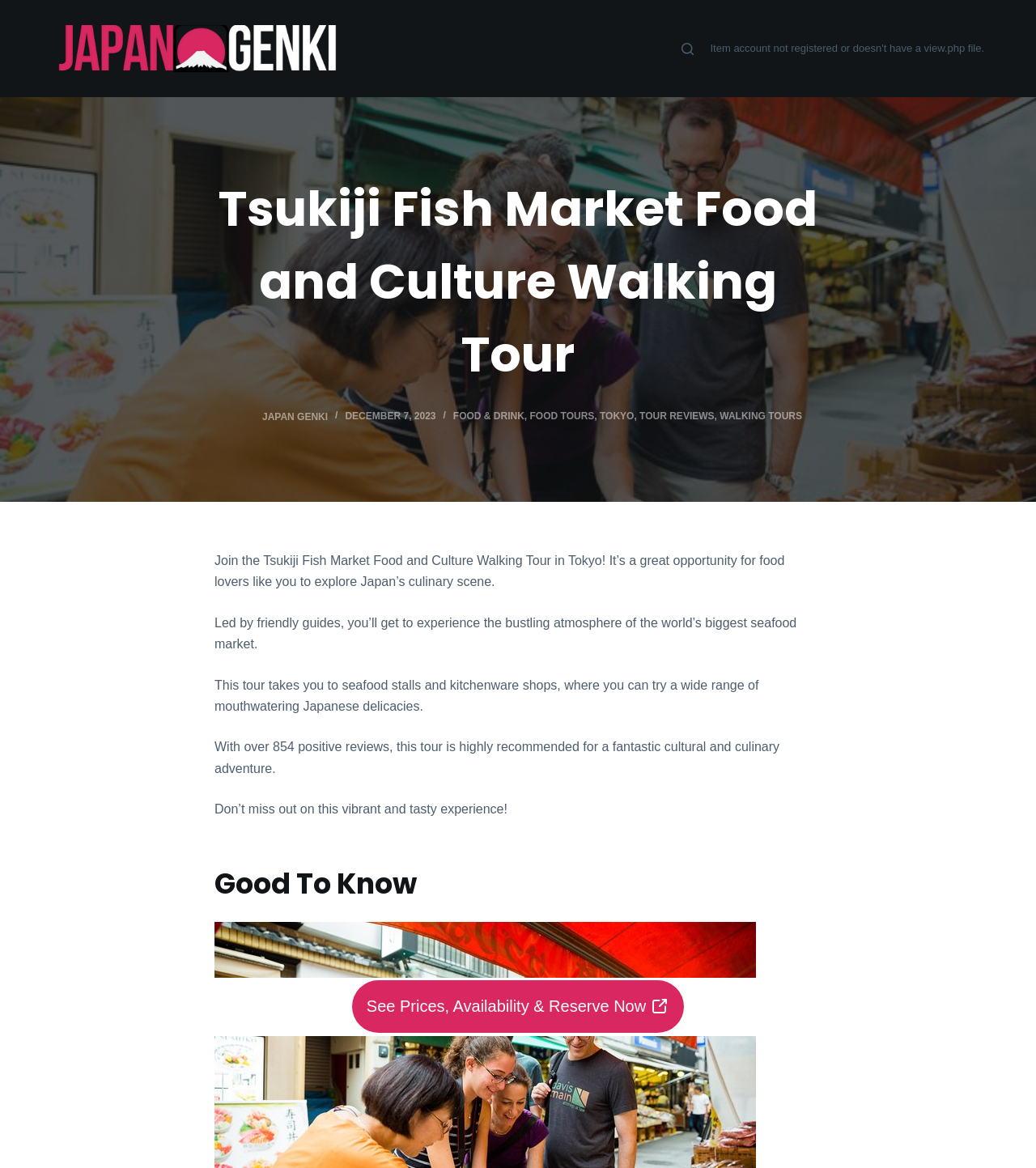Please determine the bounding box coordinates of the element to click in order to execute the following instruction: "Reserve the tour now". The coordinates should be four float numbers between 0 and 1, specified as [left, top, right, bottom].

[0.34, 0.839, 0.66, 0.884]